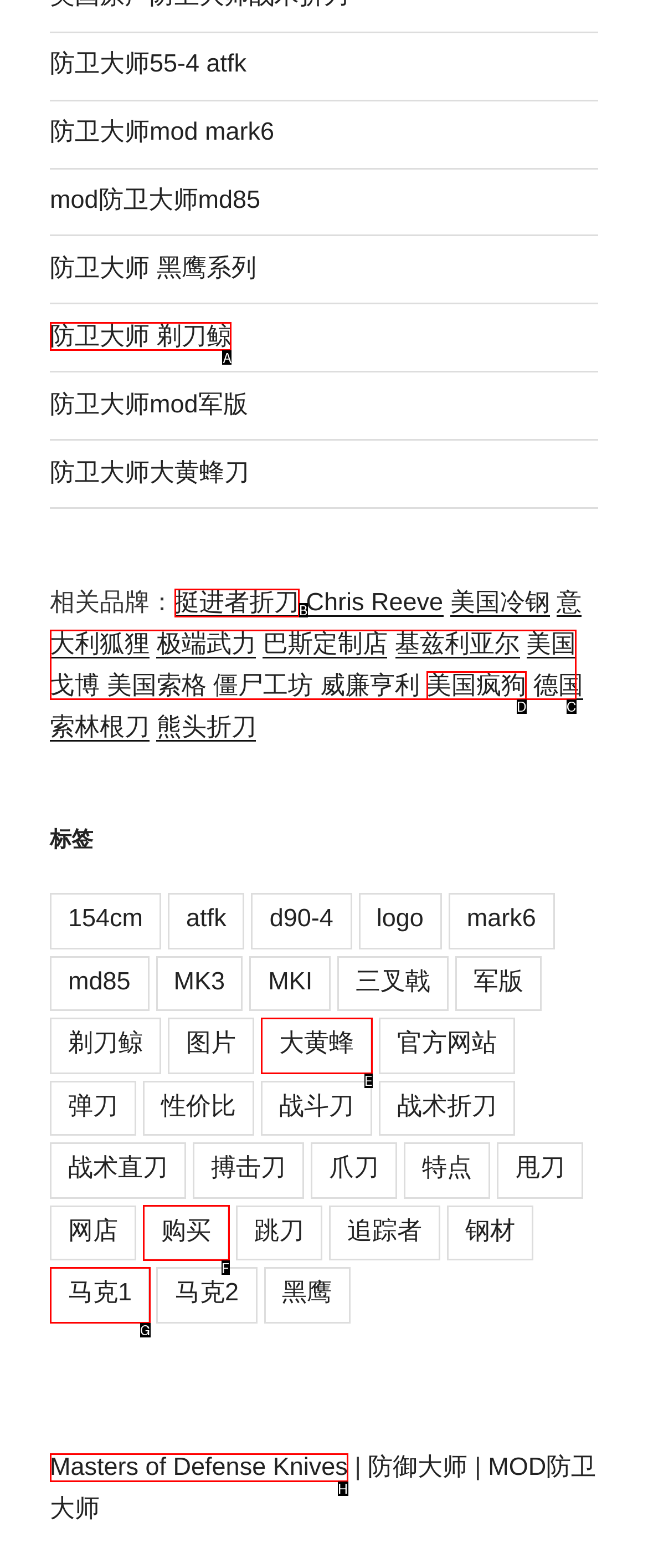Which UI element should you click on to achieve the following task: Visit the website of Masters of Defense Knives? Provide the letter of the correct option.

H